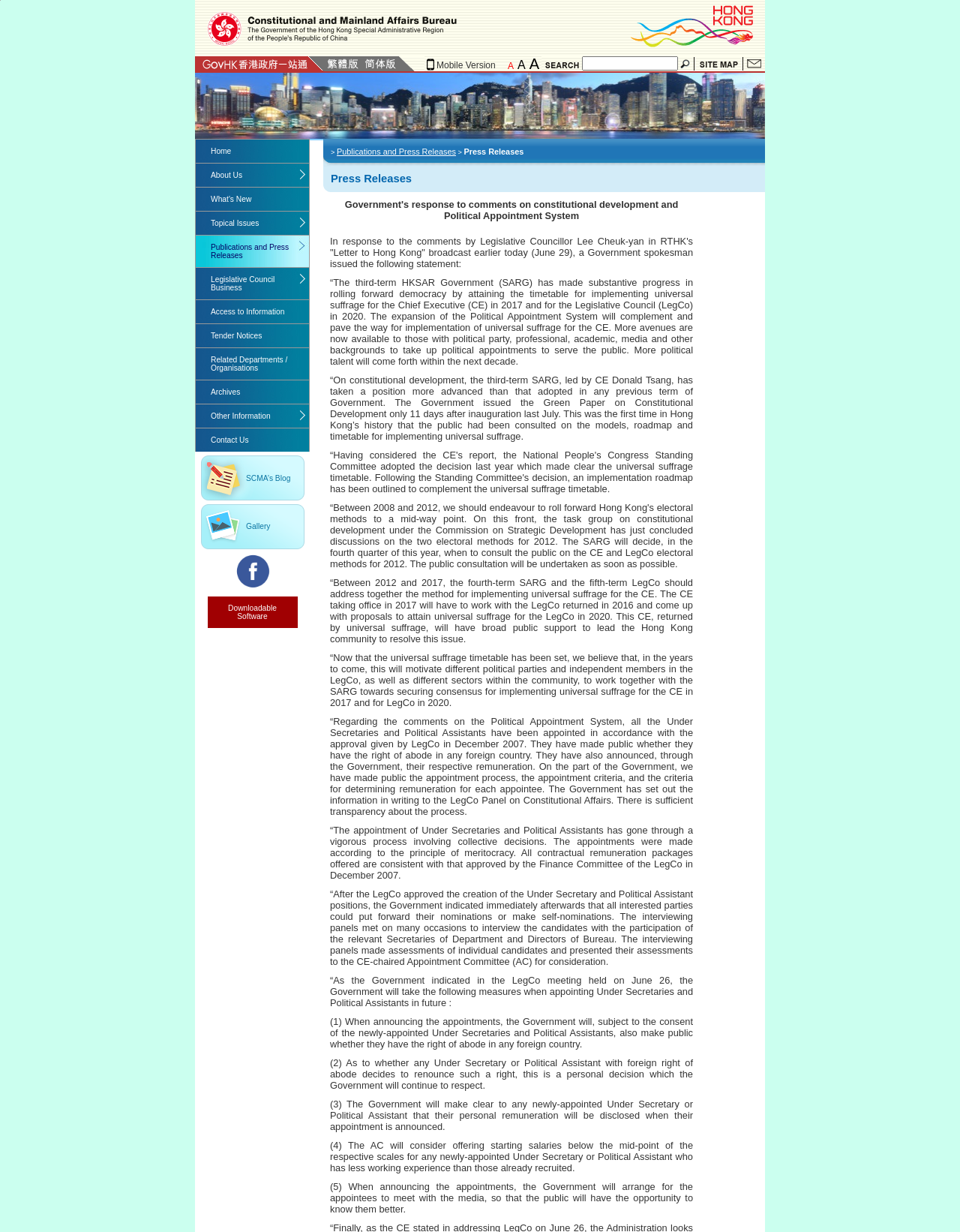Please specify the bounding box coordinates in the format (top-left x, top-left y, bottom-right x, bottom-right y), with all values as floating point numbers between 0 and 1. Identify the bounding box of the UI element described by: Access to Information

[0.204, 0.244, 0.322, 0.263]